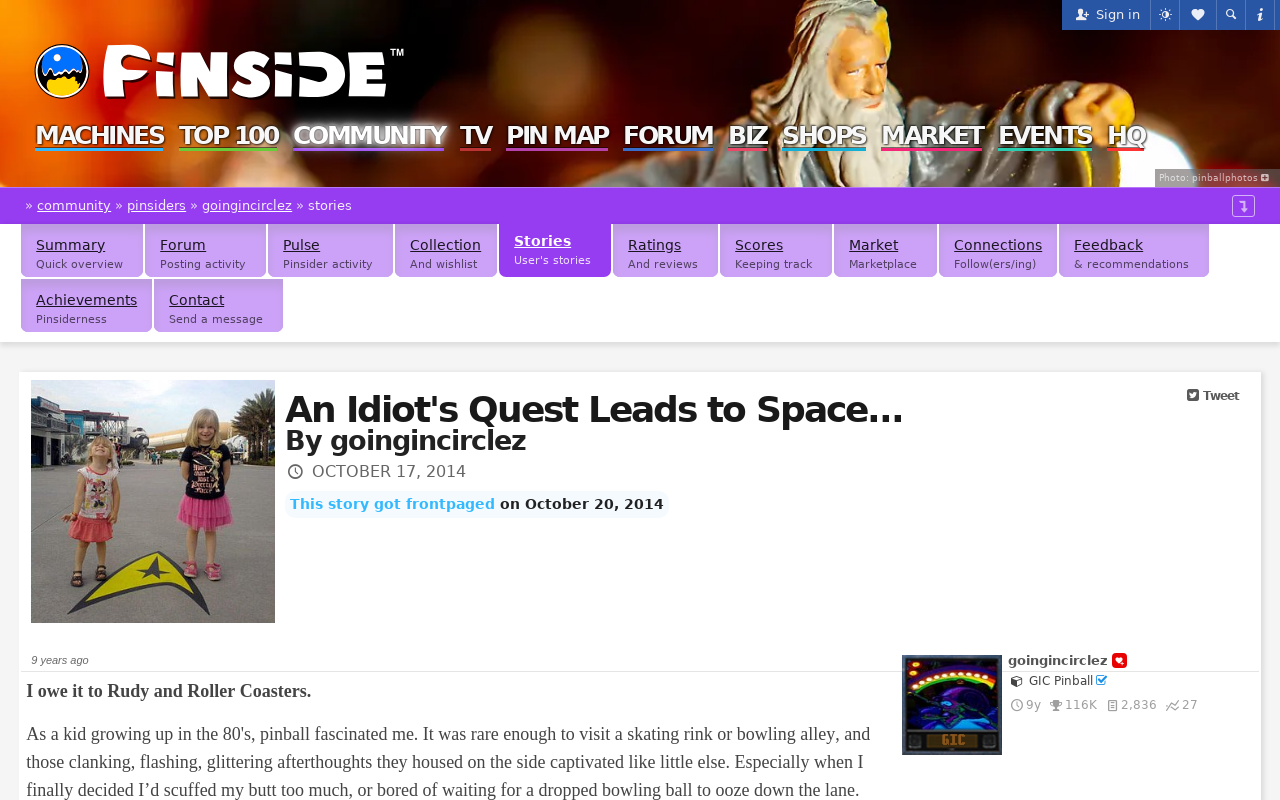Please find the bounding box coordinates of the element that you should click to achieve the following instruction: "Track your cargo". The coordinates should be presented as four float numbers between 0 and 1: [left, top, right, bottom].

None